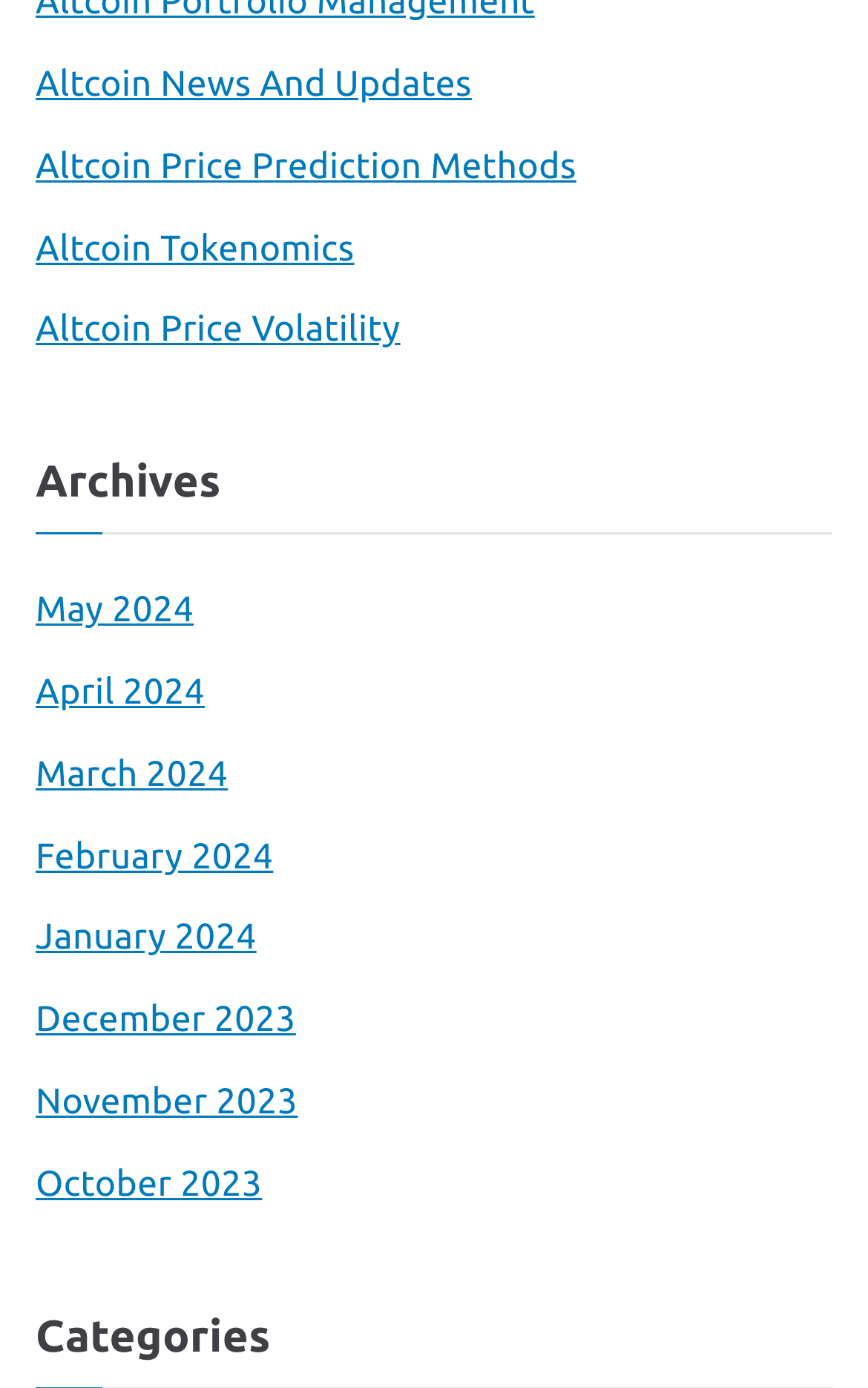Use one word or a short phrase to answer the question provided: 
How many links are under Archives?

9